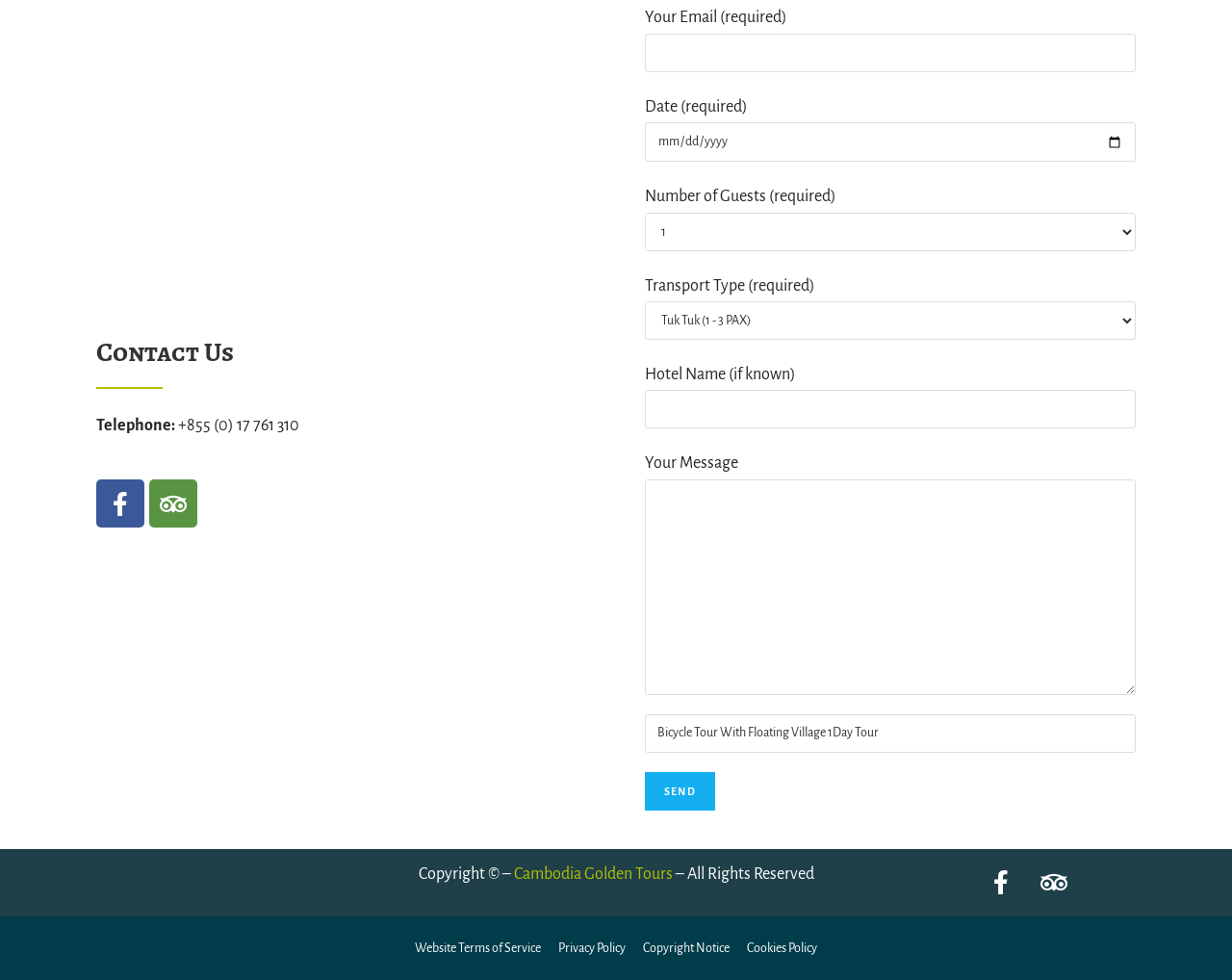Provide the bounding box coordinates in the format (top-left x, top-left y, bottom-right x, bottom-right y). All values are floating point numbers between 0 and 1. Determine the bounding box coordinate of the UI element described as: Facebook

[0.793, 0.876, 0.832, 0.925]